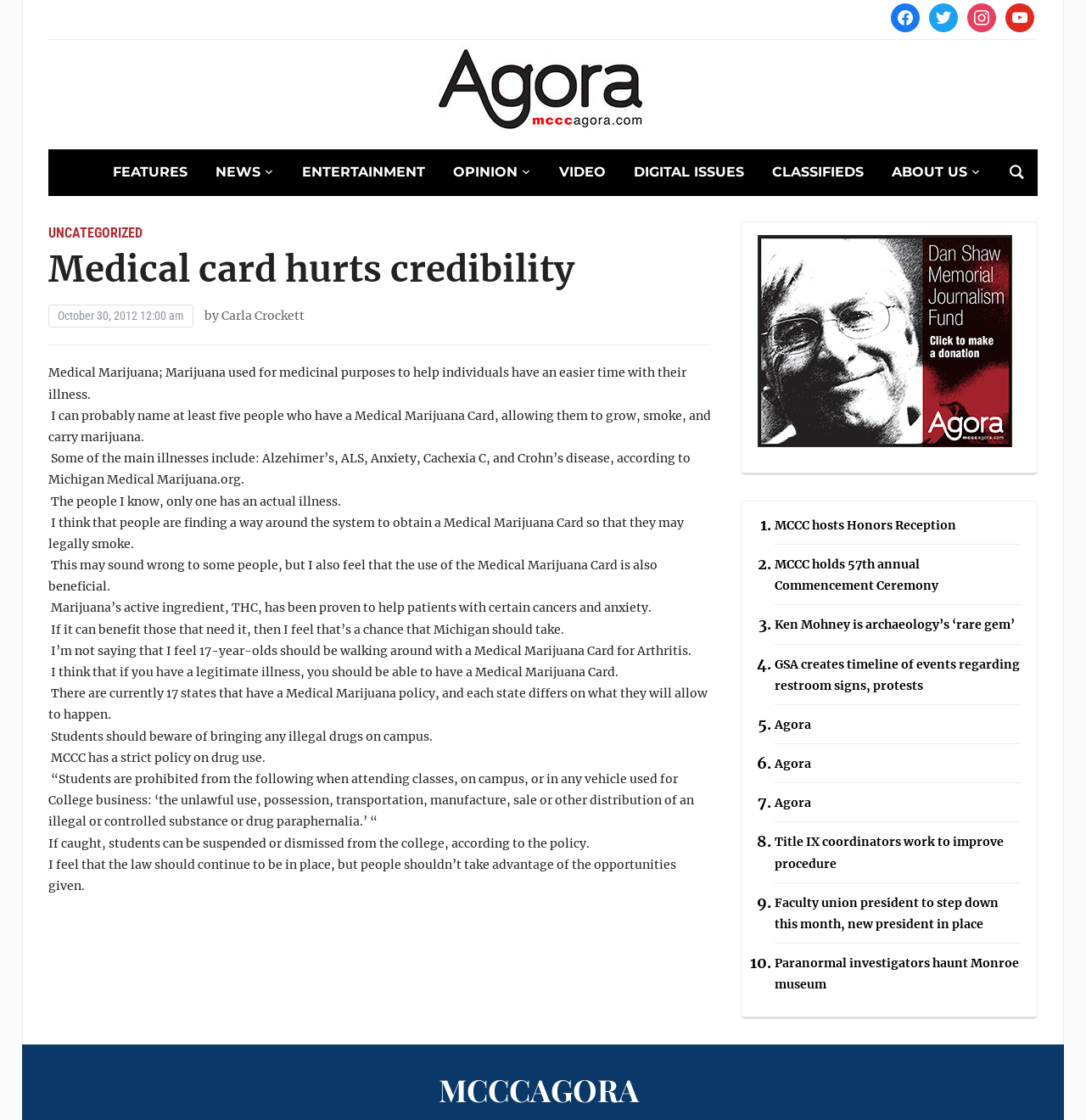Determine the bounding box coordinates of the section to be clicked to follow the instruction: "Visit the 'FEATURES' page". The coordinates should be given as four float numbers between 0 and 1, formatted as [left, top, right, bottom].

[0.104, 0.143, 0.173, 0.165]